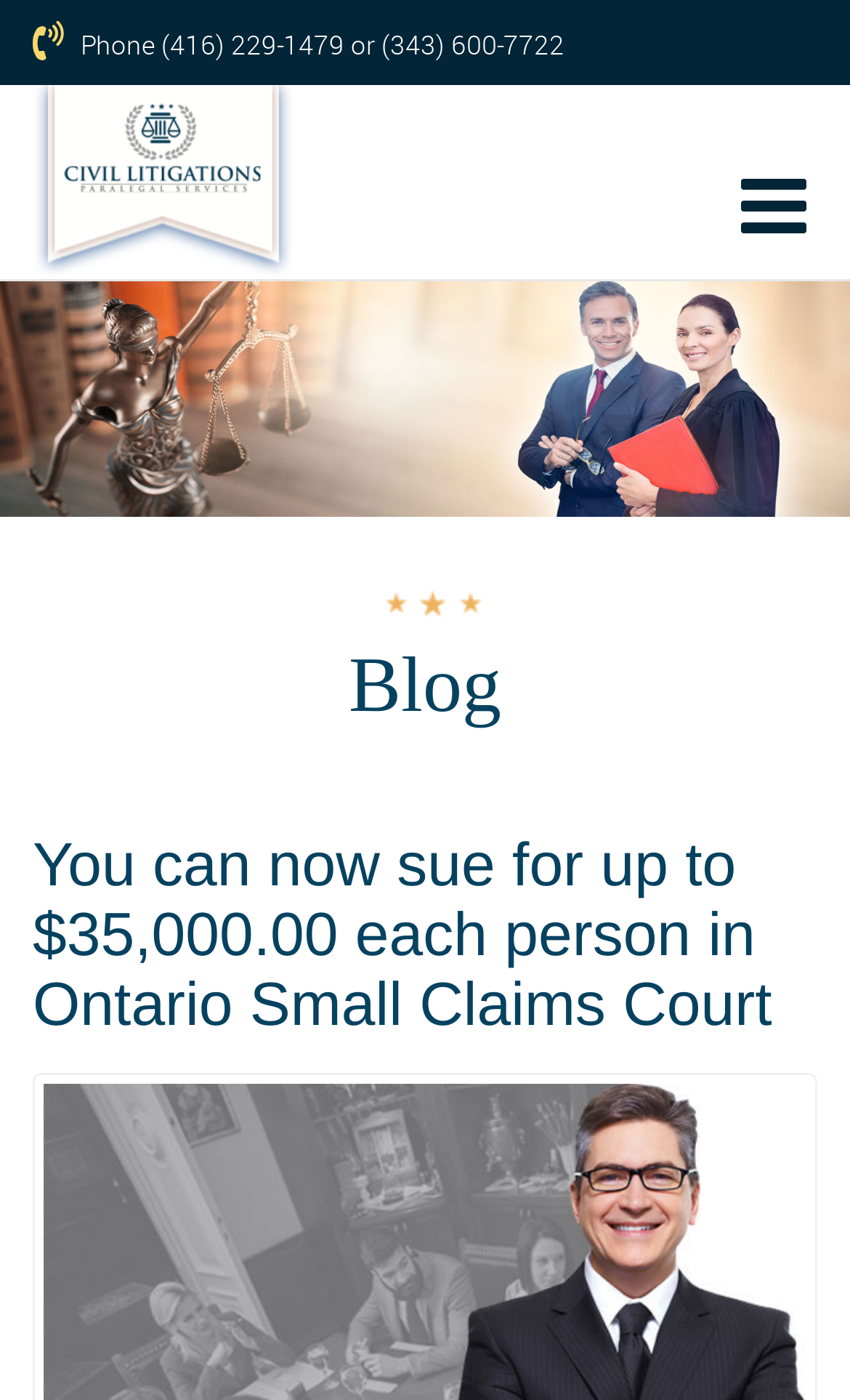Can you find and provide the title of the webpage?

You can now sue for up to $35,000.00 each person in Ontario Small Claims Court